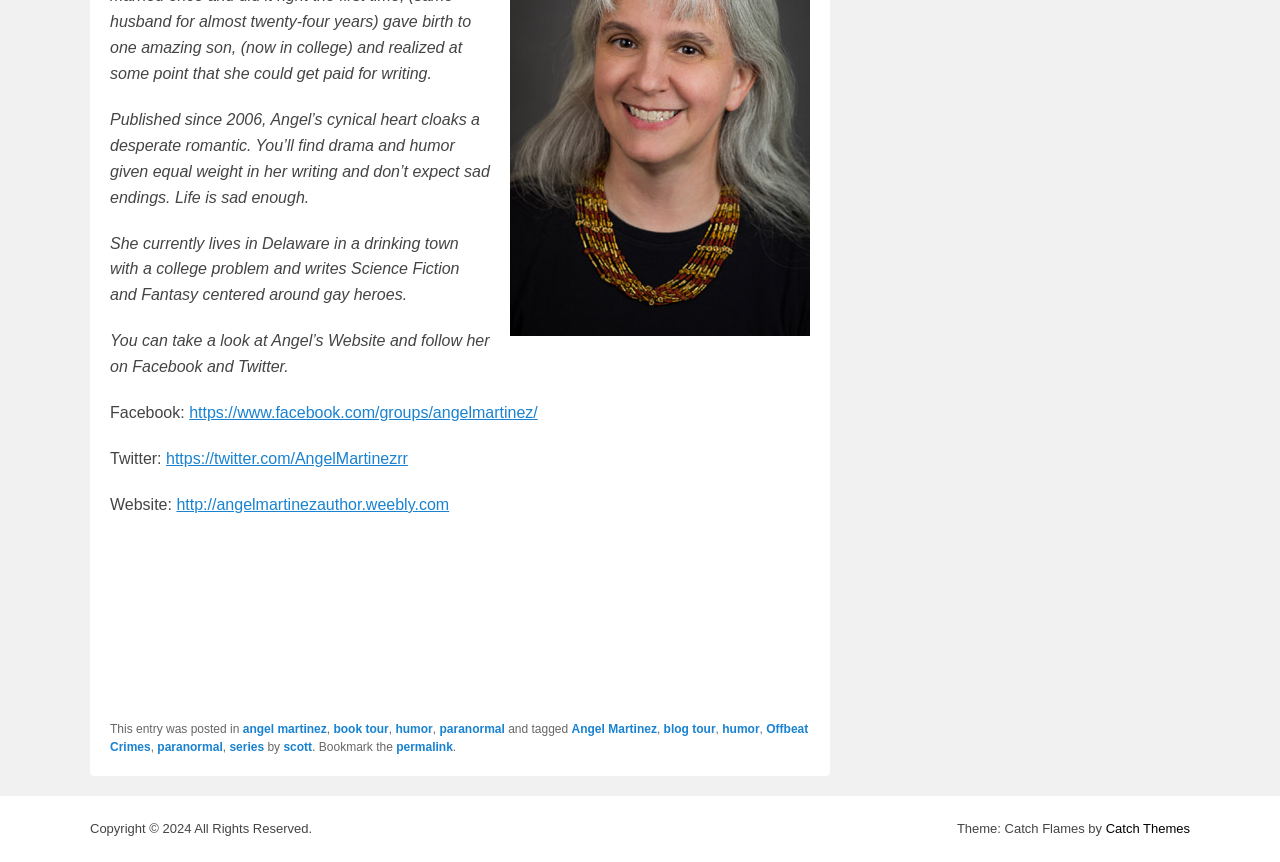Provide the bounding box coordinates of the HTML element described by the text: "http://angelmartinezauthor.weebly.com". The coordinates should be in the format [left, top, right, bottom] with values between 0 and 1.

[0.138, 0.575, 0.351, 0.595]